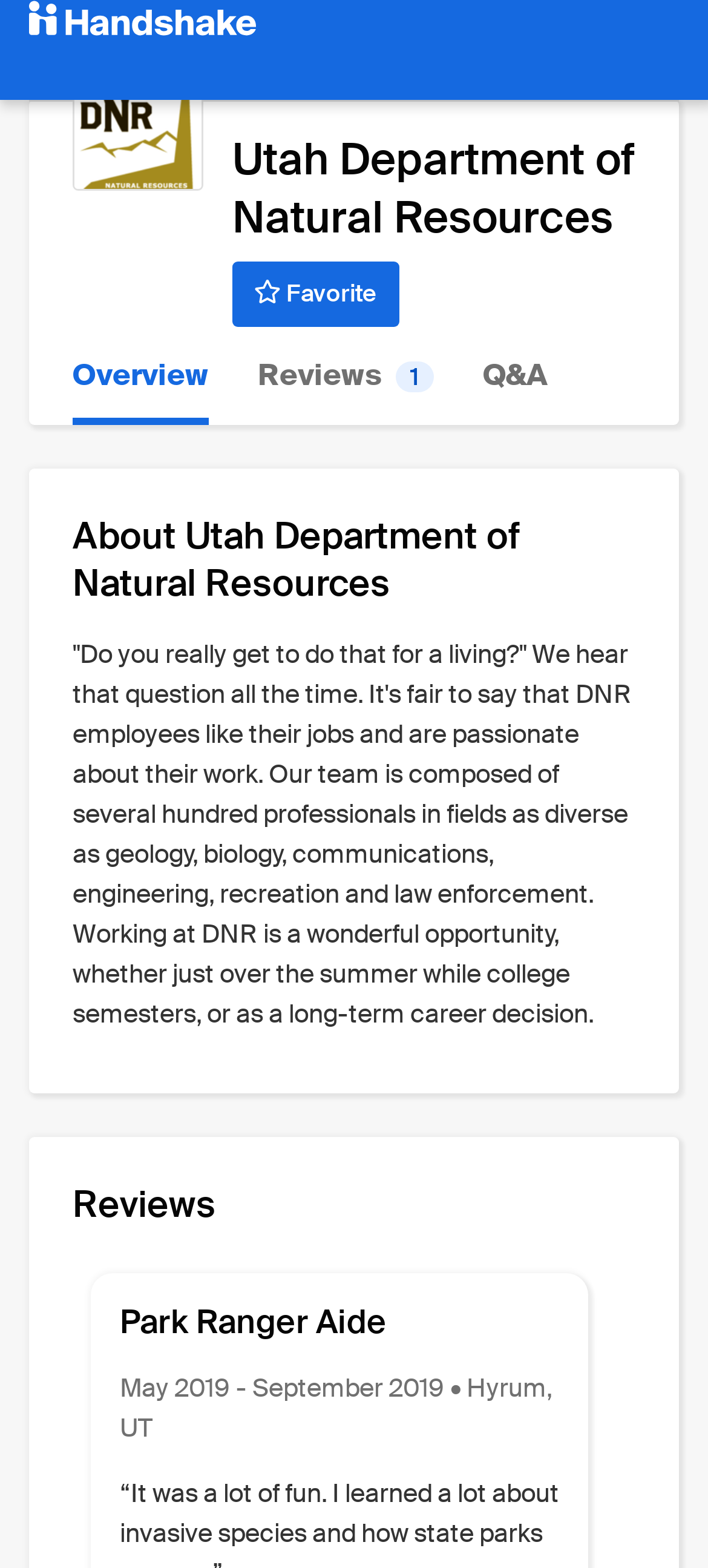What is the duration of the job? Please answer the question using a single word or phrase based on the image.

May 2019 - September 2019